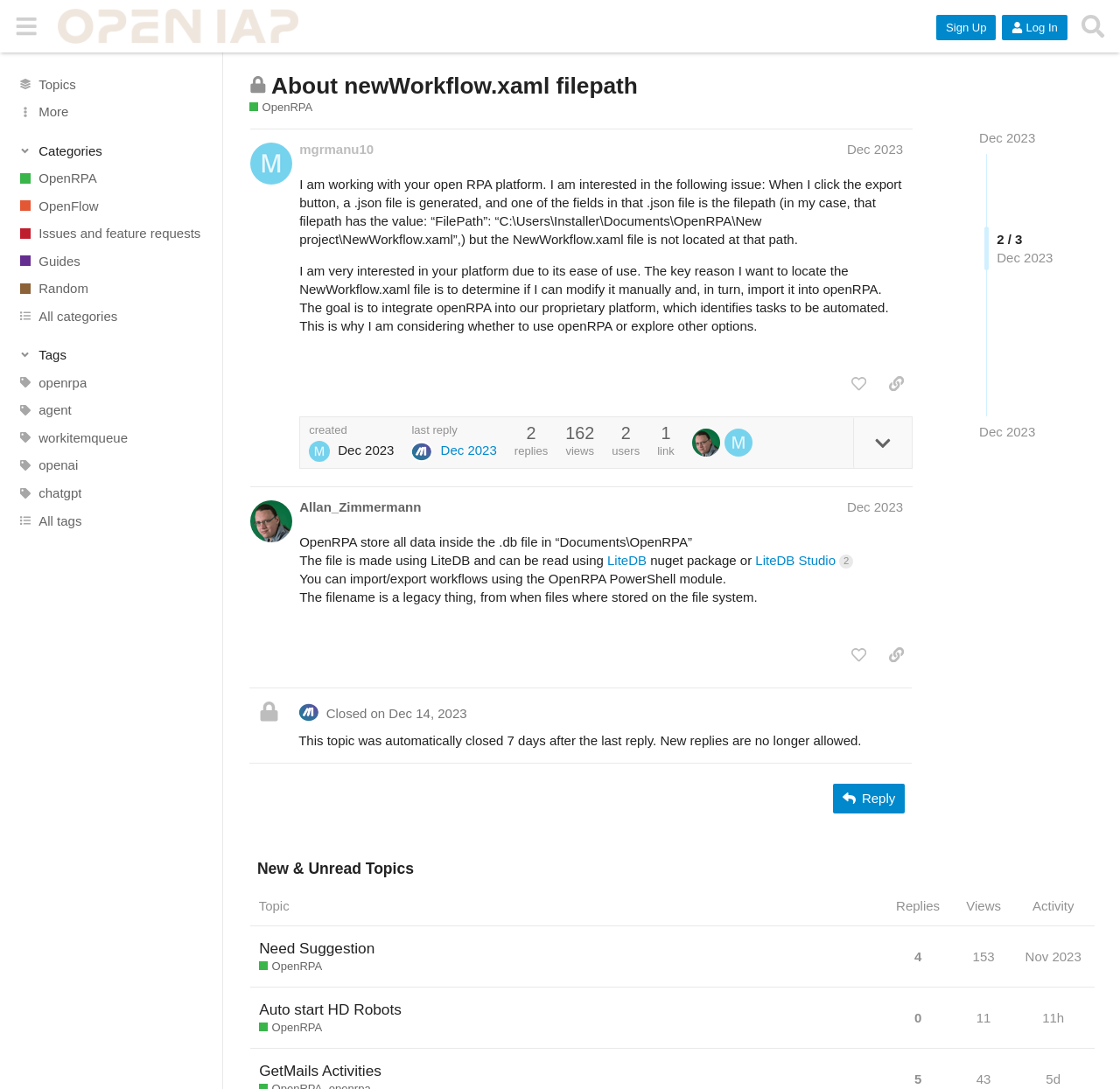Create a full and detailed caption for the entire webpage.

This webpage appears to be a forum or discussion board, specifically a topic page about OpenRPA. At the top, there is a header section with several buttons and links, including a sidebar button, a sign-up button, a log-in button, and a search button. There are also links to various categories, such as "Topics", "OpenRPA", "OpenFlow", and "Guides".

Below the header section, there is a heading that indicates the topic is closed and no longer accepts new replies. The topic title is "About newWorkflow.xaml filepath". There is also a link to the topic title and a description of the topic.

The main content of the page consists of two posts. The first post is from a user named "mgrmanu10" and is dated December 6, 2023. The post describes an issue with exporting a .json file and asks for help in locating a file called "NewWorkflow.xaml". The user also expresses interest in integrating OpenRPA into their proprietary platform.

The second post is from a user named "Allan_Zimmermann" and is dated December 7, 2023. The content of this post is not explicitly stated, but it appears to be a response to the original post.

Throughout the page, there are various buttons and links, including "like this post", "copy a link to this post to clipboard", and "last reply". There are also indicators of the number of replies, views, and users.